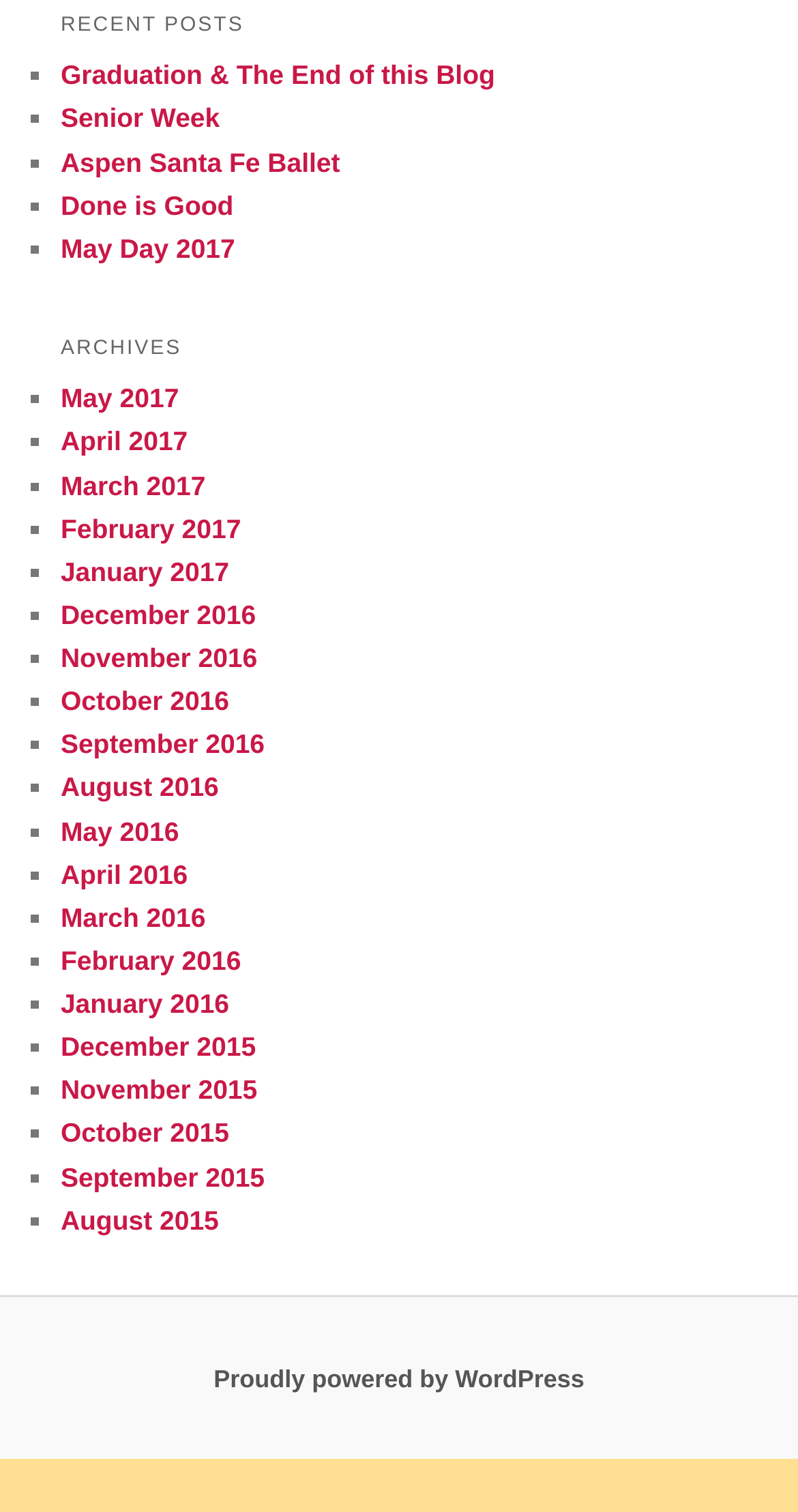From the screenshot, find the bounding box of the UI element matching this description: "Aspen Santa Fe Ballet". Supply the bounding box coordinates in the form [left, top, right, bottom], each a float between 0 and 1.

[0.076, 0.097, 0.426, 0.117]